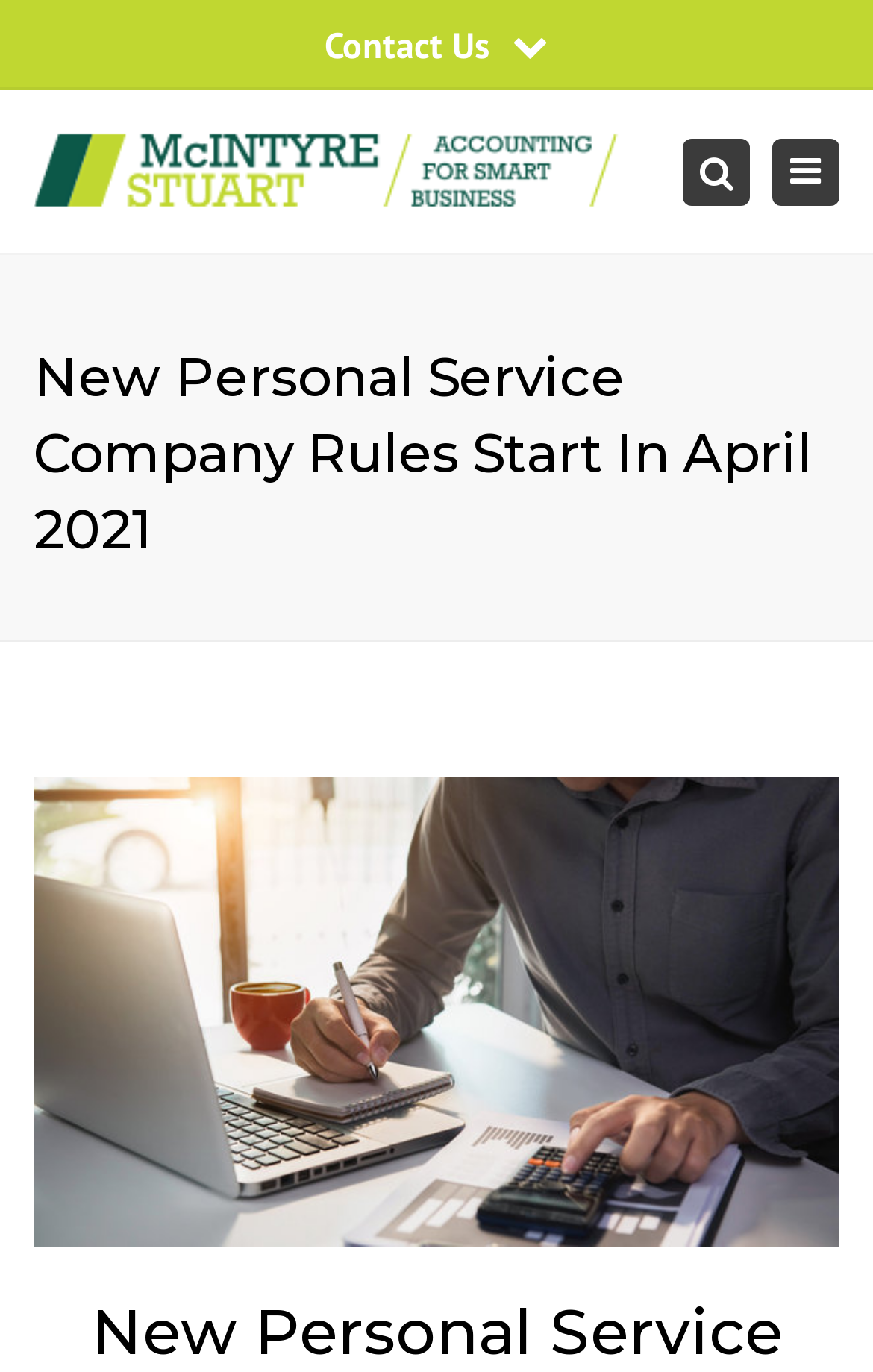Mark the bounding box of the element that matches the following description: "name="s" placeholder="type and press ‘enter’"".

[0.038, 0.0, 0.962, 0.129]